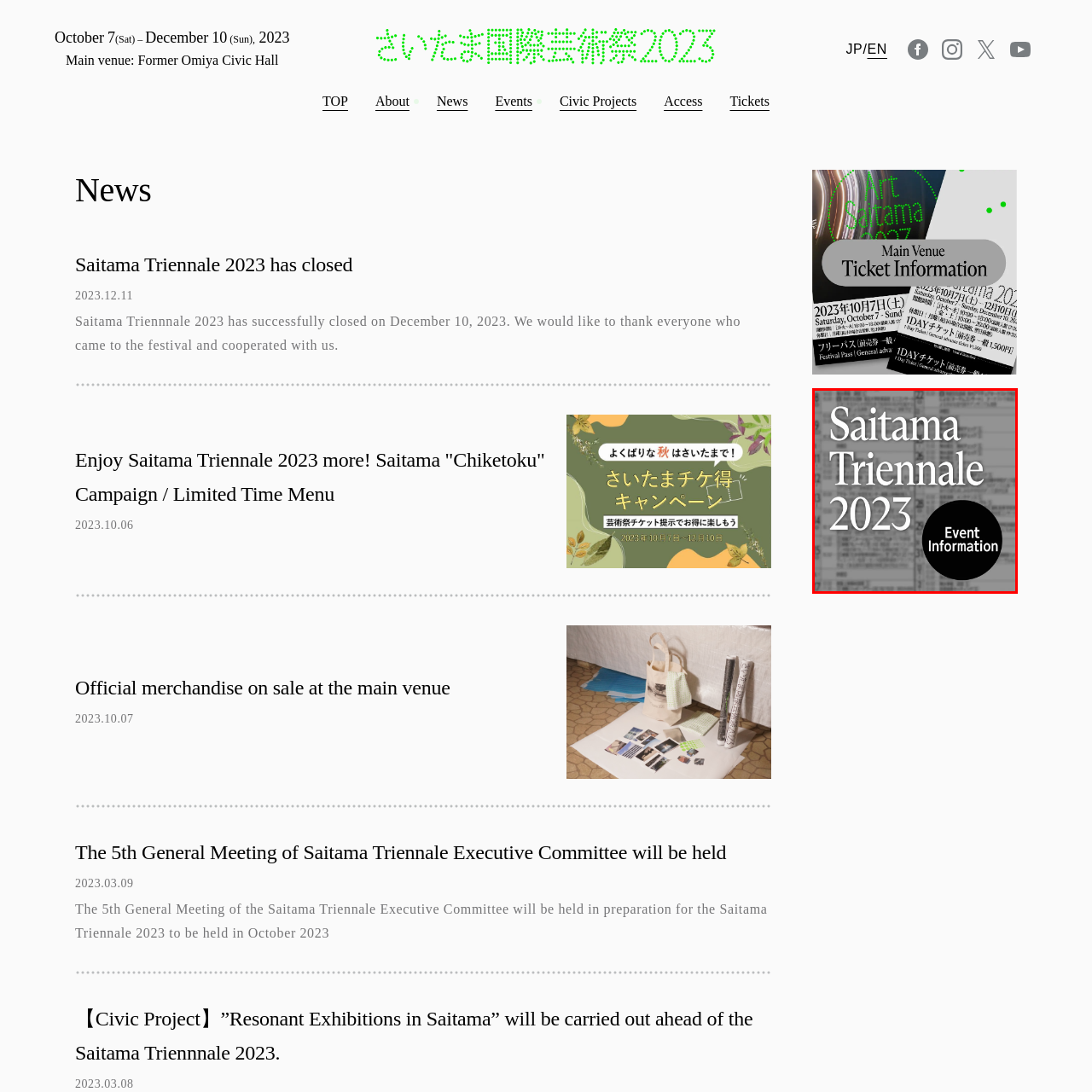Observe the image within the red outline and respond to the ensuing question with a detailed explanation based on the visual aspects of the image: 
What is the background of the image?

The background of the image appears to be a blurred document or schedule, which suggests a connection to the event's agenda or informational content. This is likely because the image is an announcement for the event, and the background is meant to provide context or hint at the type of information that will be provided.